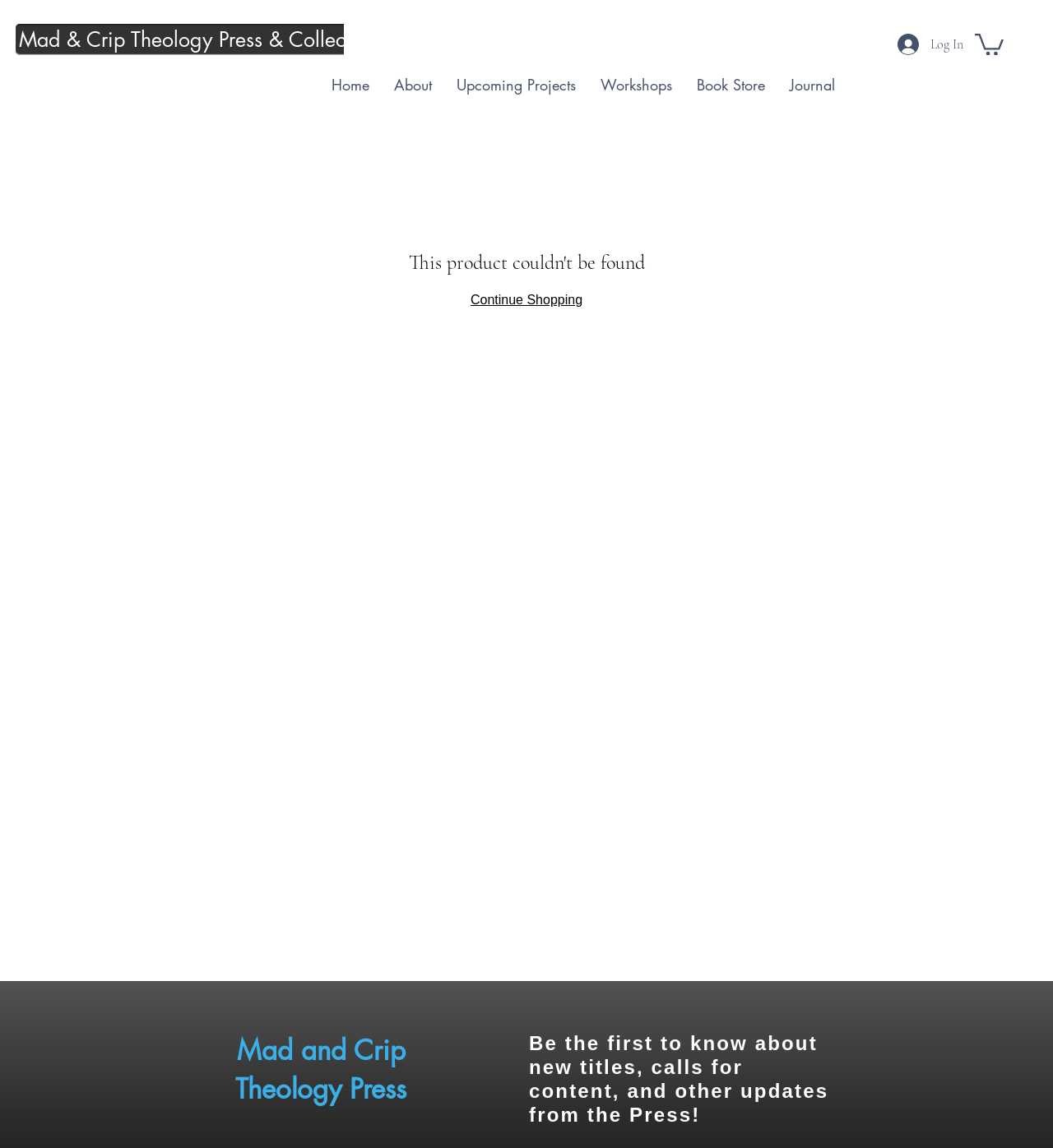Please determine the bounding box coordinates of the section I need to click to accomplish this instruction: "Open Instagram".

None